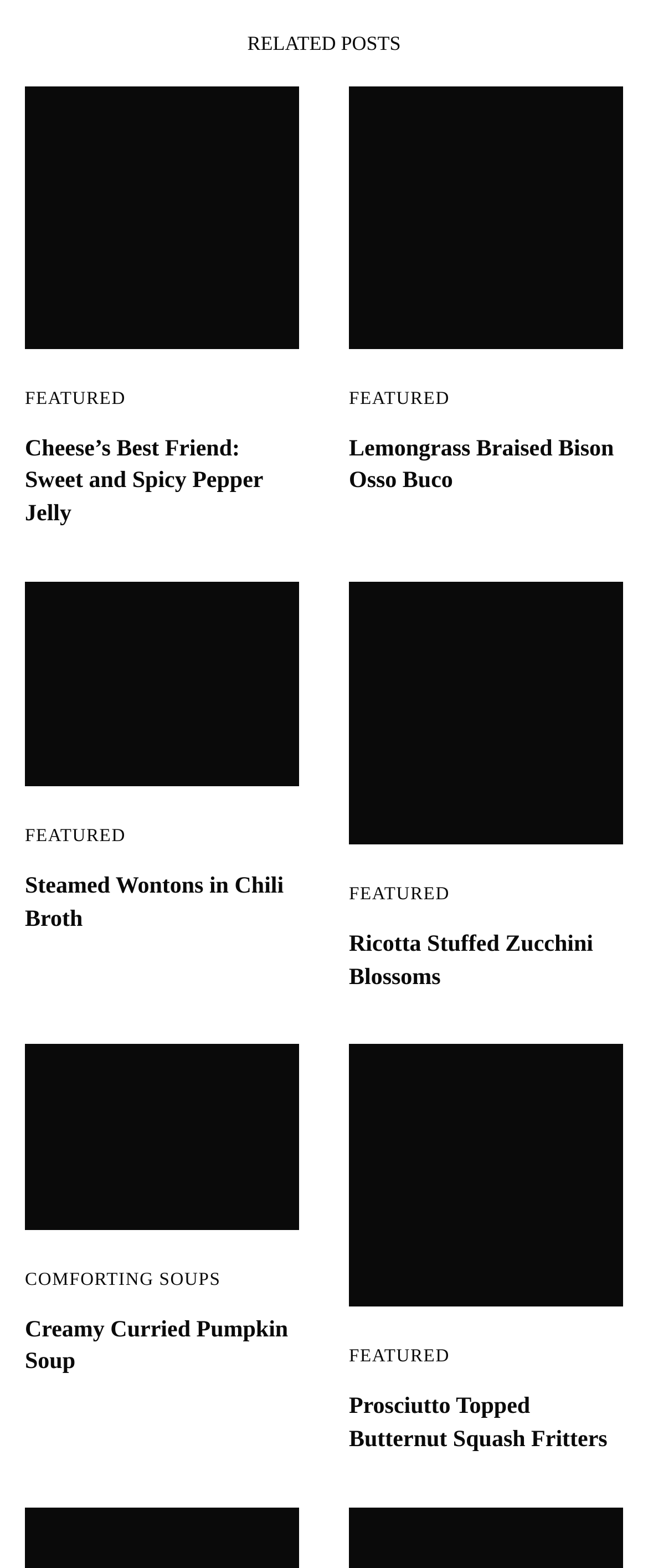Identify the bounding box coordinates for the region of the element that should be clicked to carry out the instruction: "View Sweet and Spicy Red Pepper Jelly recipe". The bounding box coordinates should be four float numbers between 0 and 1, i.e., [left, top, right, bottom].

[0.038, 0.055, 0.462, 0.222]